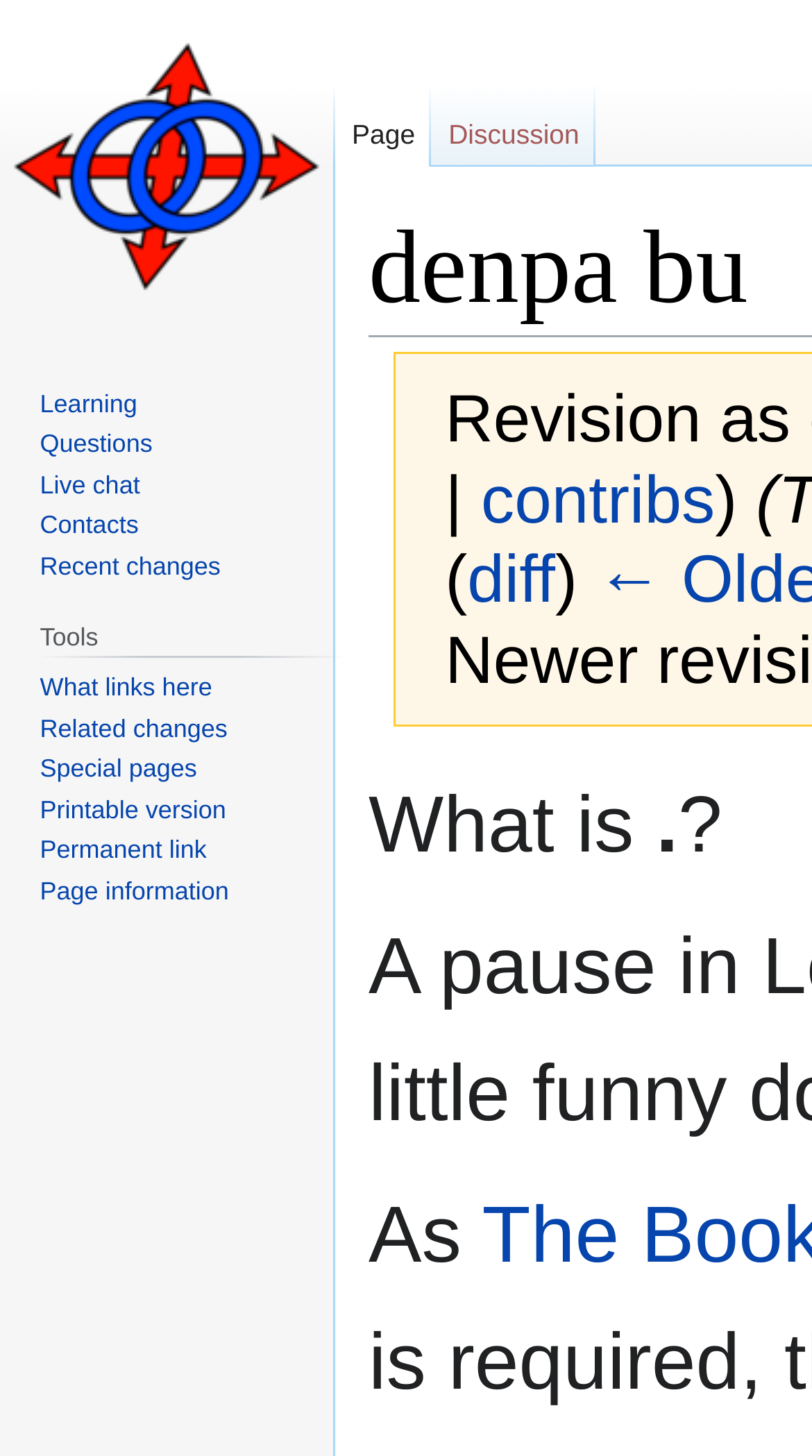Determine the bounding box coordinates of the clickable element to achieve the following action: 'go to page'. Provide the coordinates as four float values between 0 and 1, formatted as [left, top, right, bottom].

[0.413, 0.057, 0.532, 0.114]